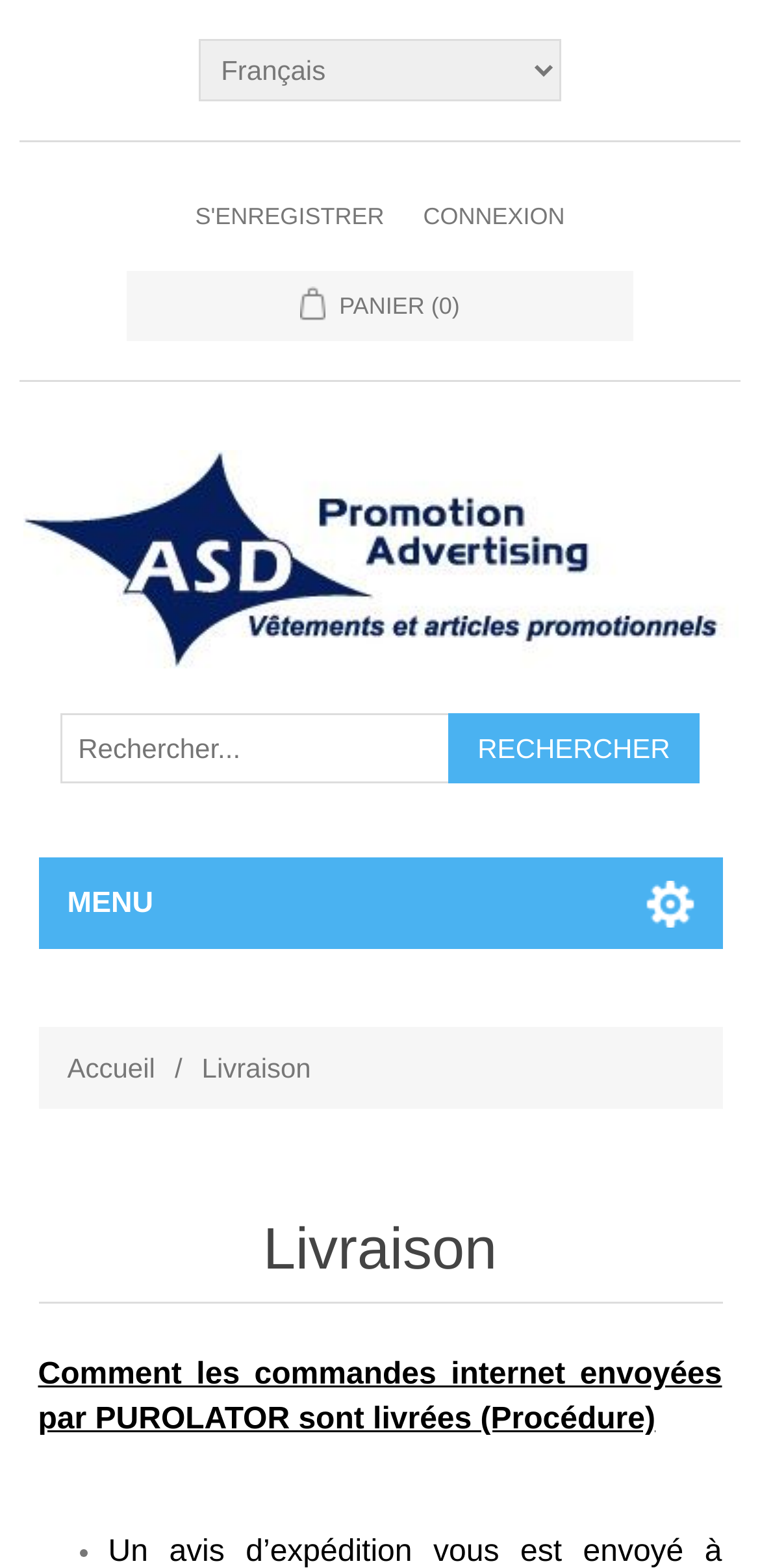What is the procedure for internet orders sent by PUROLATOR?
Look at the screenshot and give a one-word or phrase answer.

Delivered